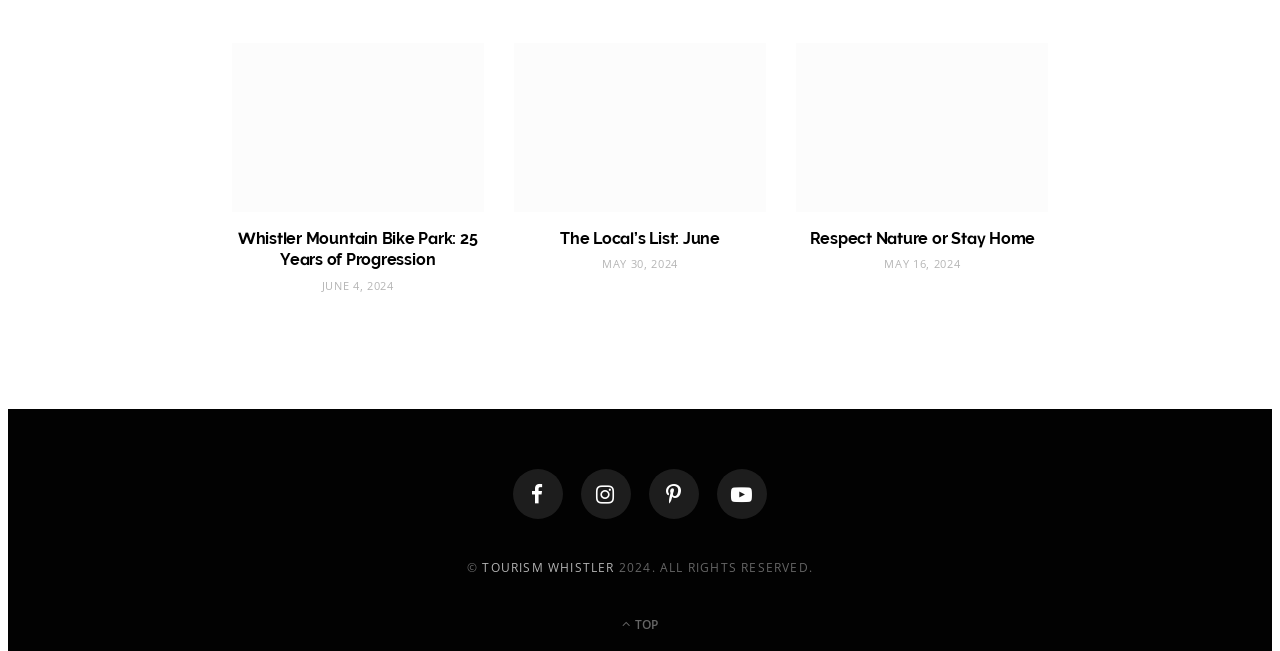Provide the bounding box coordinates of the UI element that matches the description: "Tourism Whistler".

[0.377, 0.859, 0.48, 0.885]